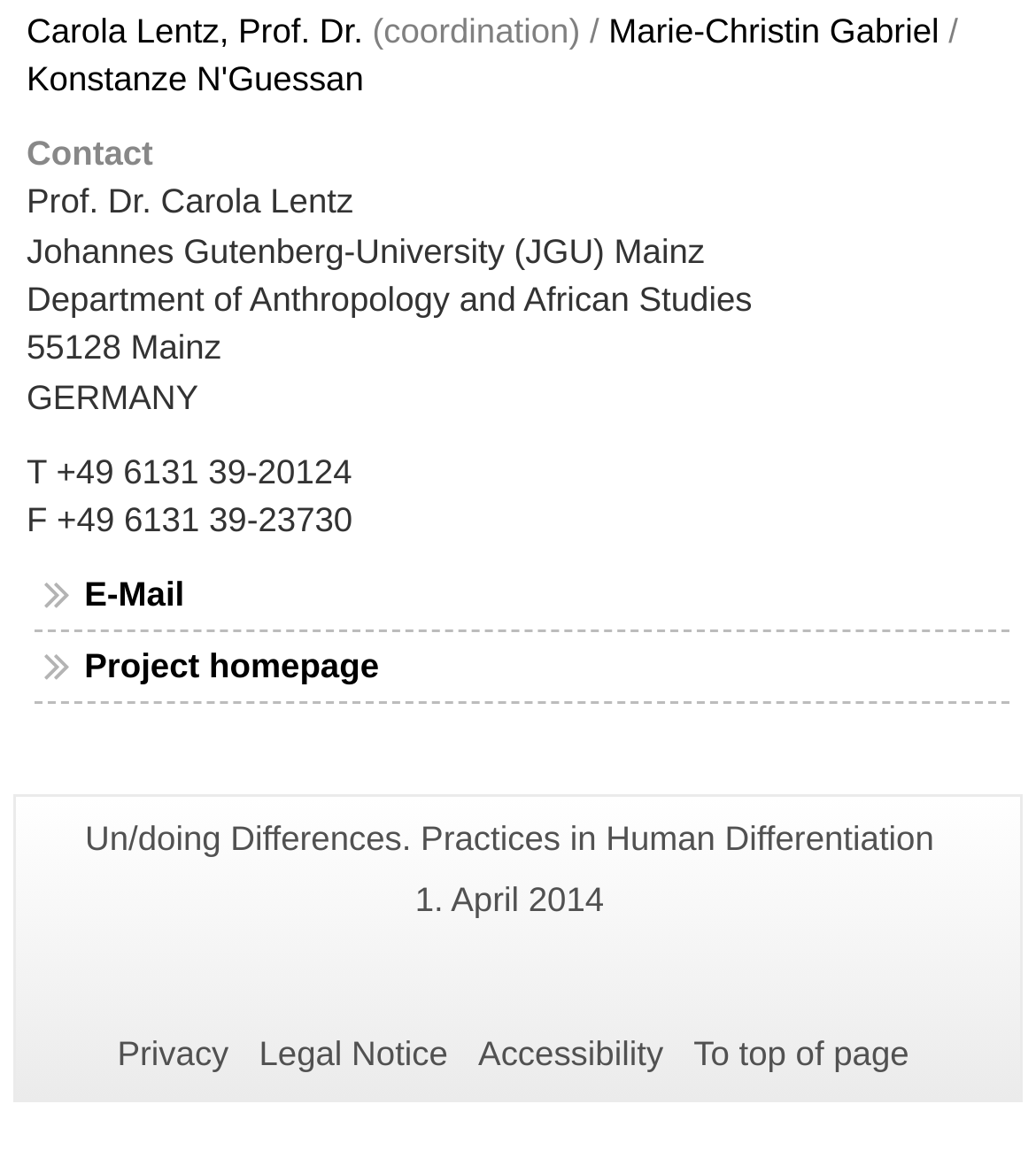Predict the bounding box of the UI element based on this description: "Accessibility".

[0.462, 0.887, 0.64, 0.921]